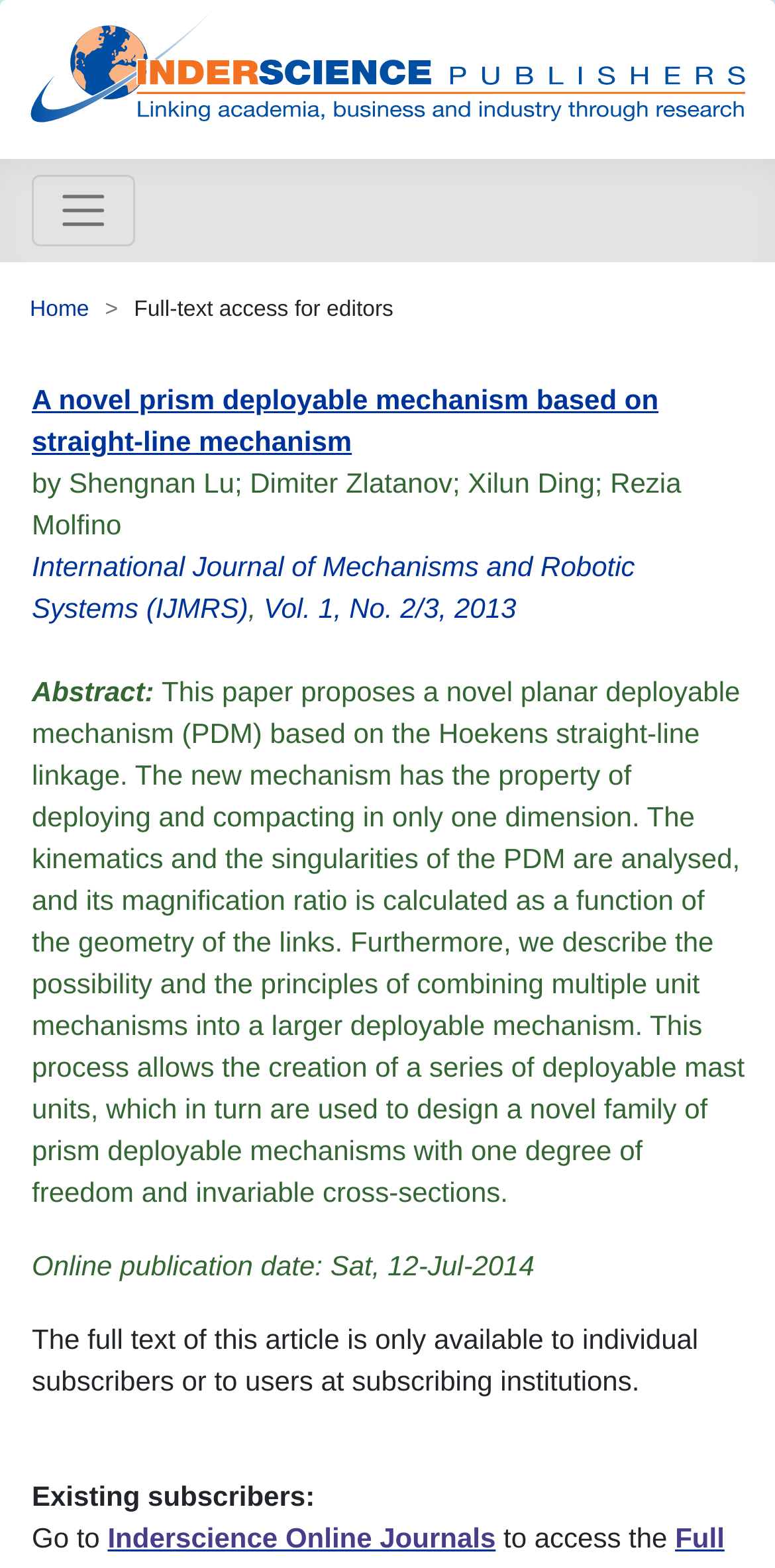What is the title of the research paper?
Please give a detailed and elaborate answer to the question based on the image.

The title of the research paper is 'A novel prism deployable mechanism based on straight-line mechanism', which is a link on the page that leads to more information about the paper.